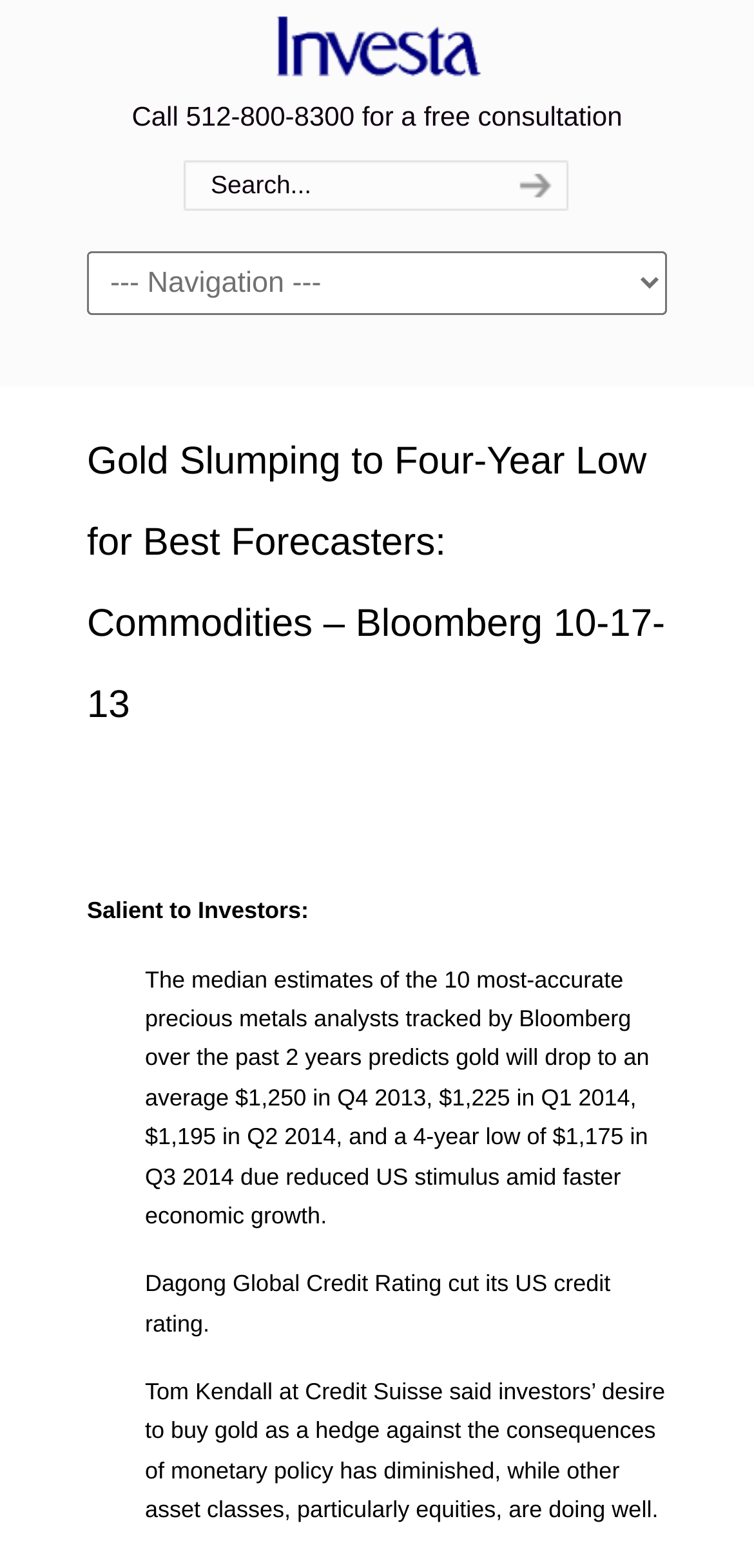Give a concise answer of one word or phrase to the question: 
What is the phone number for a free consultation?

512-800-8300